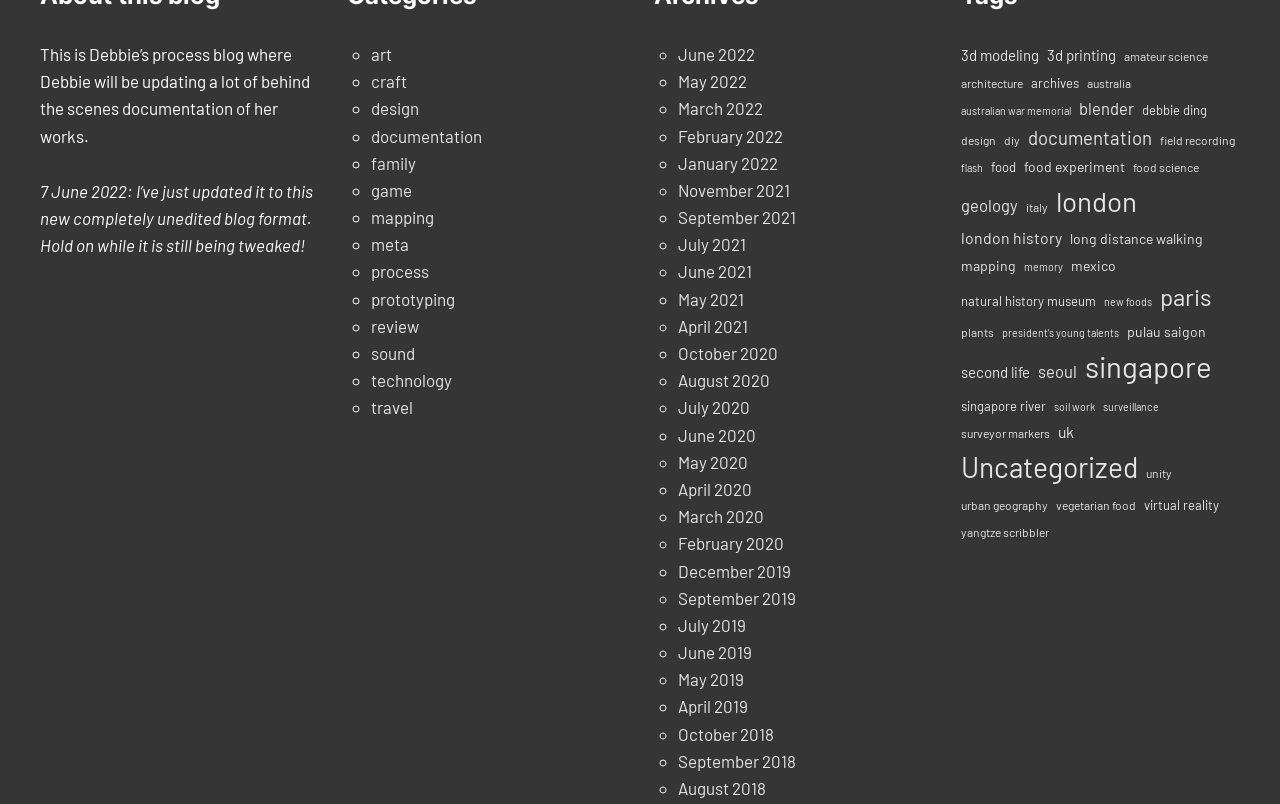Find and specify the bounding box coordinates that correspond to the clickable region for the instruction: "check out the 'game' section".

[0.29, 0.224, 0.322, 0.249]